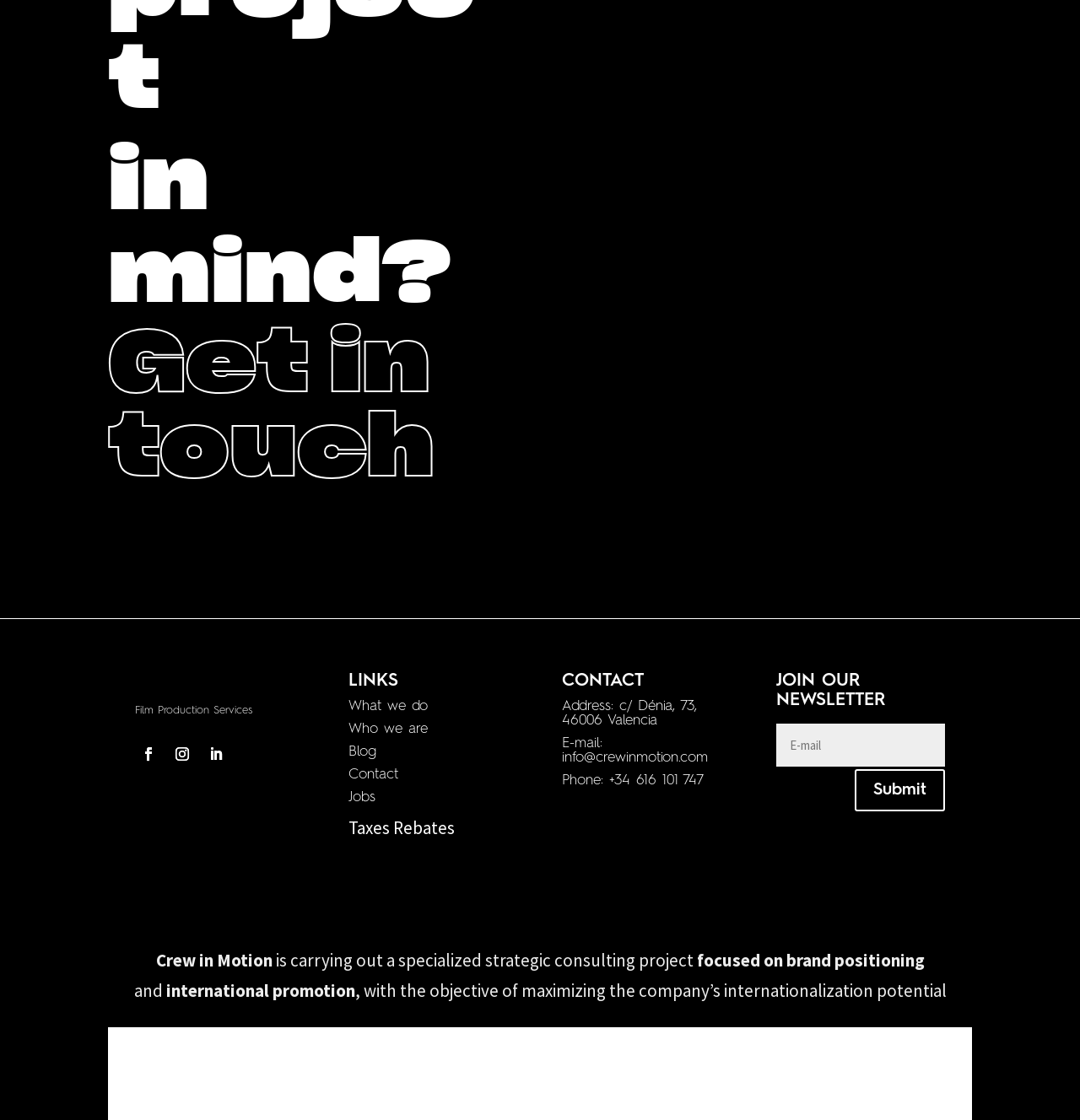Determine the bounding box coordinates for the HTML element described here: "LGBT".

None